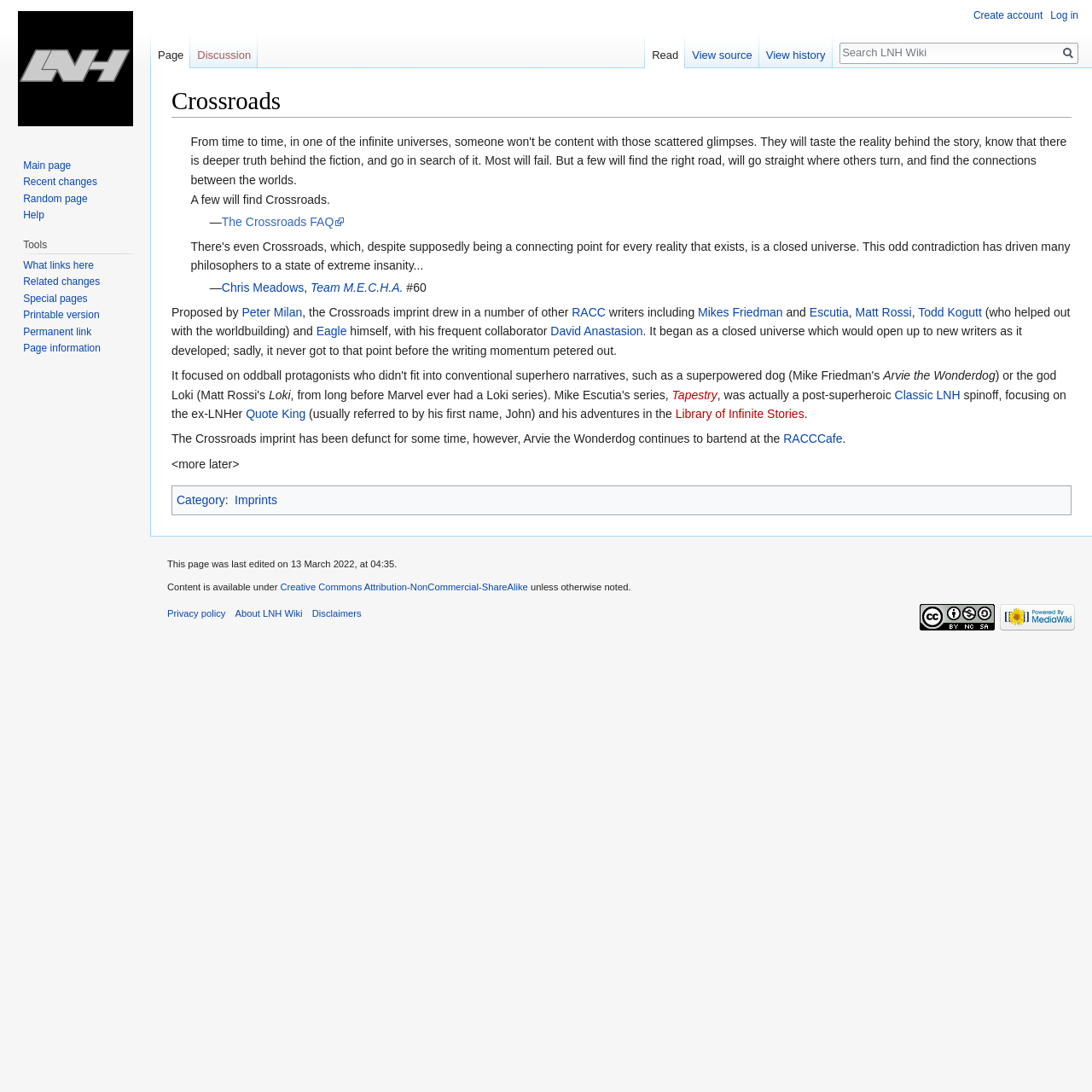Where does Arvie the Wonderdog continue to bartend?
Ensure your answer is thorough and detailed.

According to the text, Arvie the Wonderdog continues to bartend at the RACCCafe, which is mentioned in the sentence 'The Crossroads imprint has been defunct for some time, however, Arvie the Wonderdog continues to bartend at the RACCCafe'.